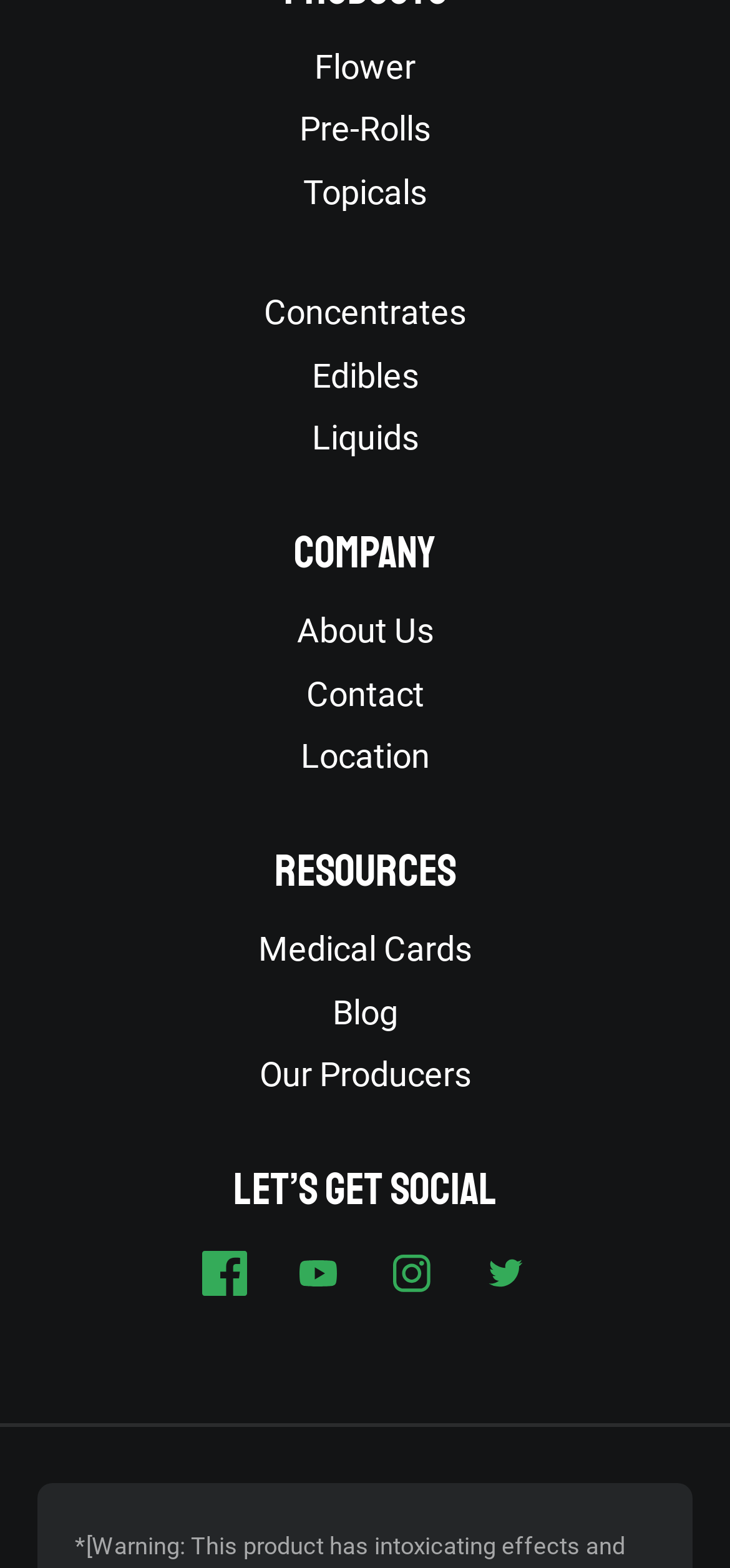Give a one-word or short phrase answer to this question: 
What is the purpose of the 'Medical Cards' link?

To provide medical information